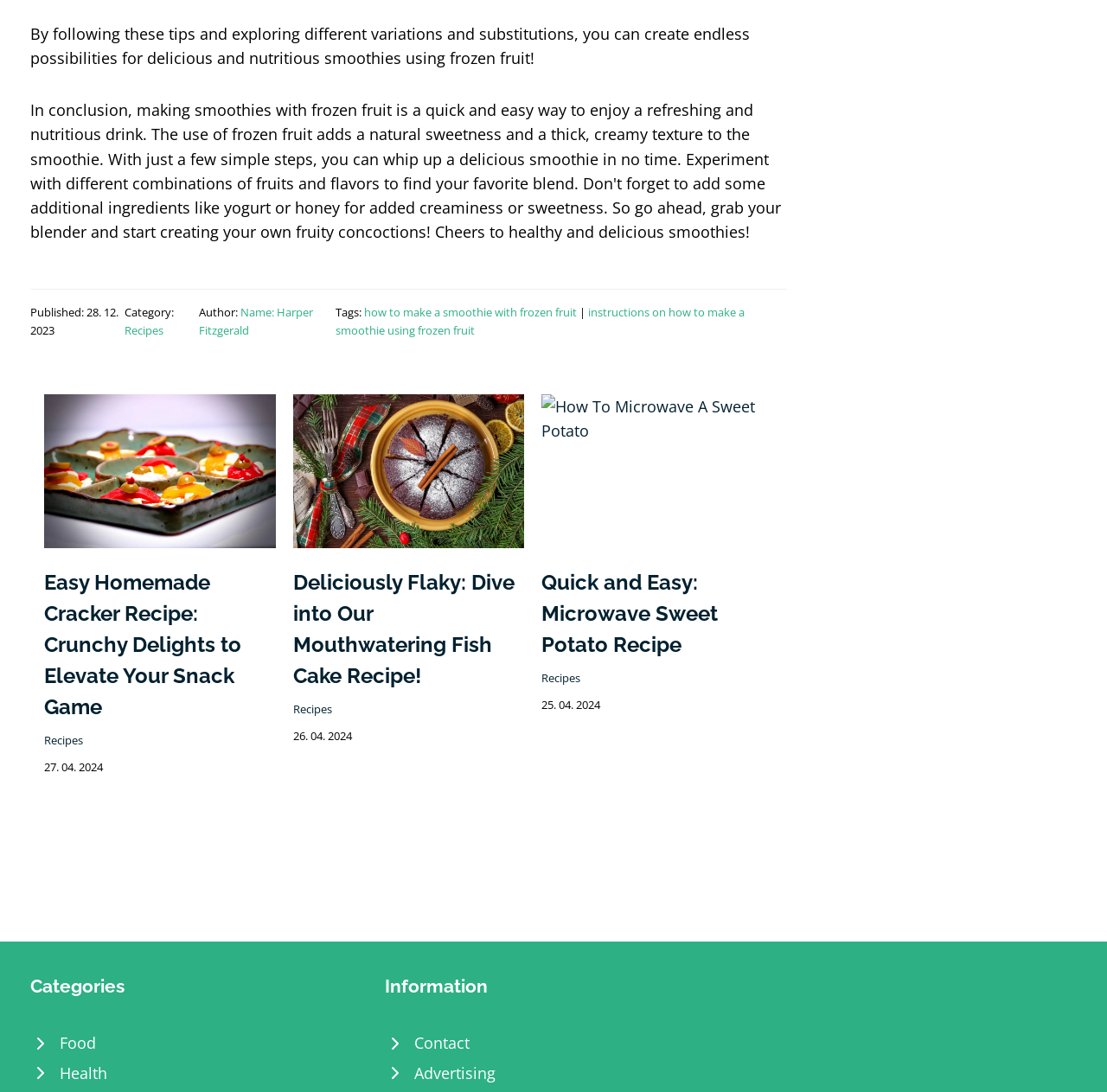Find and provide the bounding box coordinates for the UI element described here: "Privacy Policy". The coordinates should be given as four float numbers between 0 and 1: [left, top, right, bottom].

None